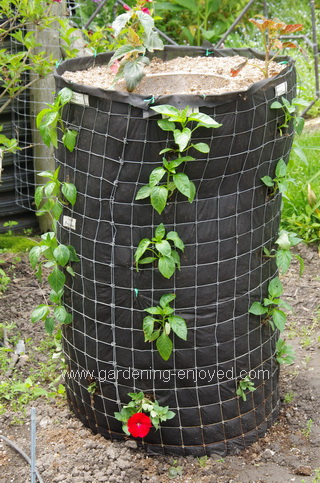Please give a succinct answer using a single word or phrase:
What is the color of the flower at the base?

Red